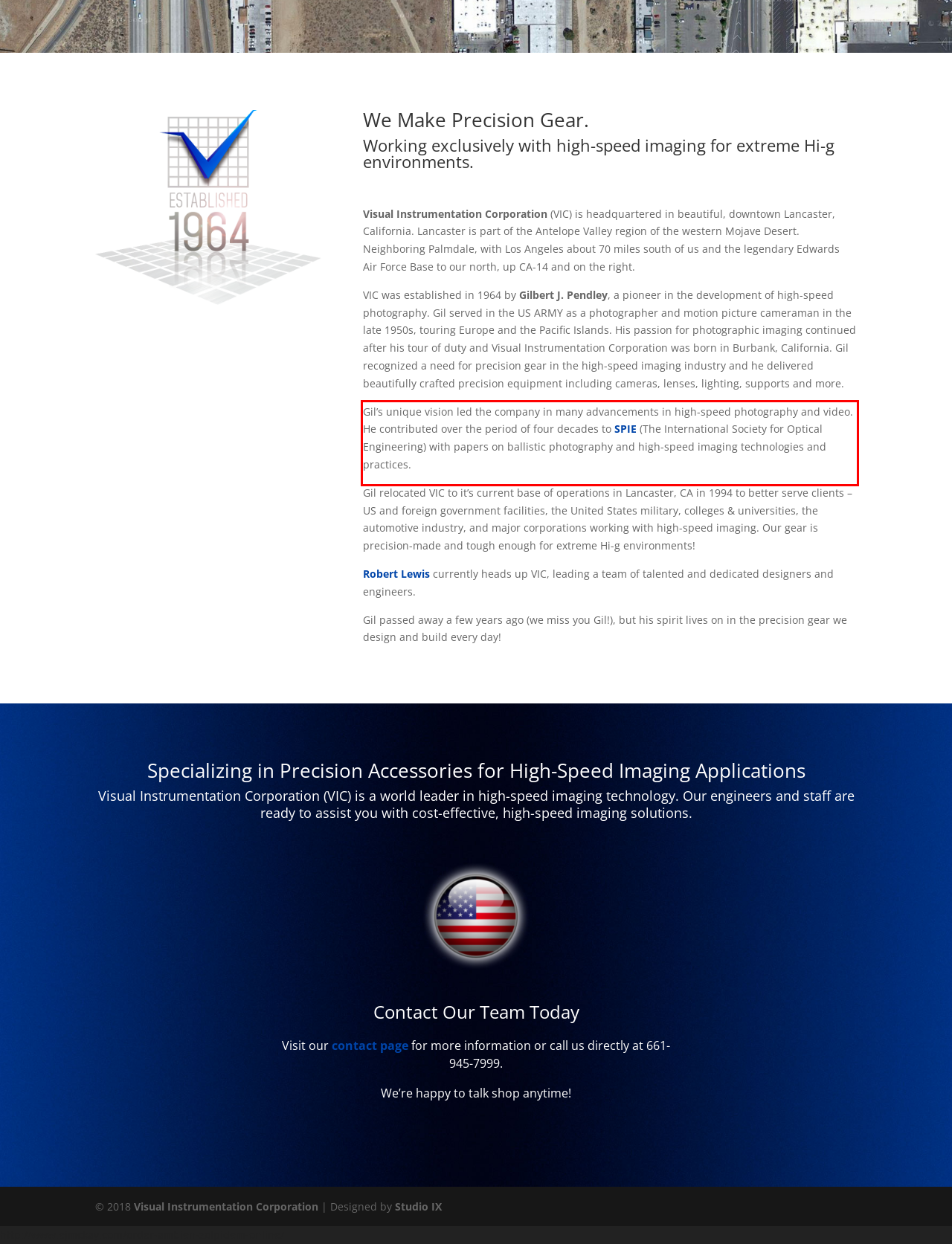Given a screenshot of a webpage, locate the red bounding box and extract the text it encloses.

Gil’s unique vision led the company in many advancements in high-speed photography and video. He contributed over the period of four decades to SPIE (The International Society for Optical Engineering) with papers on ballistic photography and high-speed imaging technologies and practices.